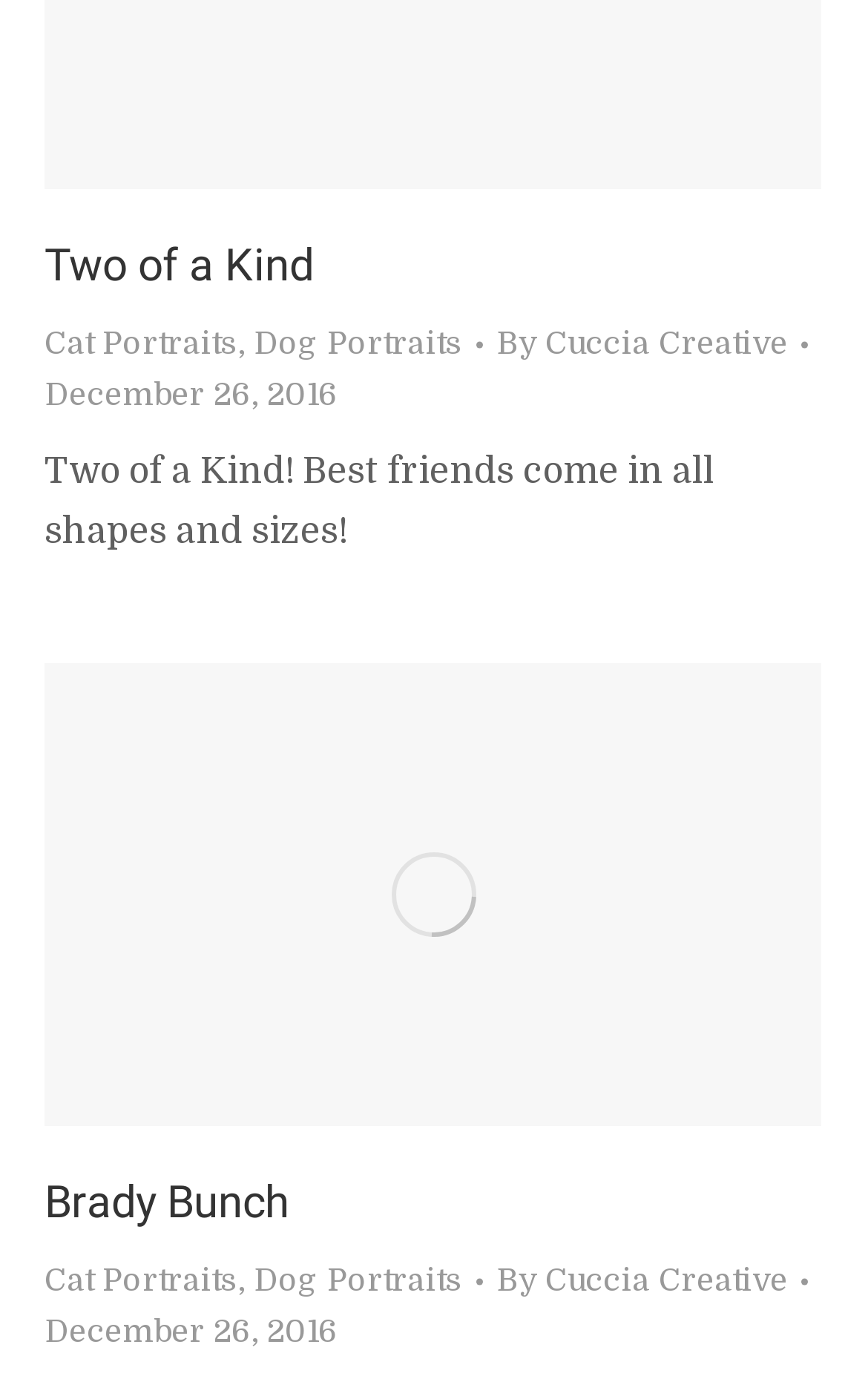Can you identify the bounding box coordinates of the clickable region needed to carry out this instruction: 'click on 'Two of a Kind''? The coordinates should be four float numbers within the range of 0 to 1, stated as [left, top, right, bottom].

[0.051, 0.173, 0.362, 0.212]